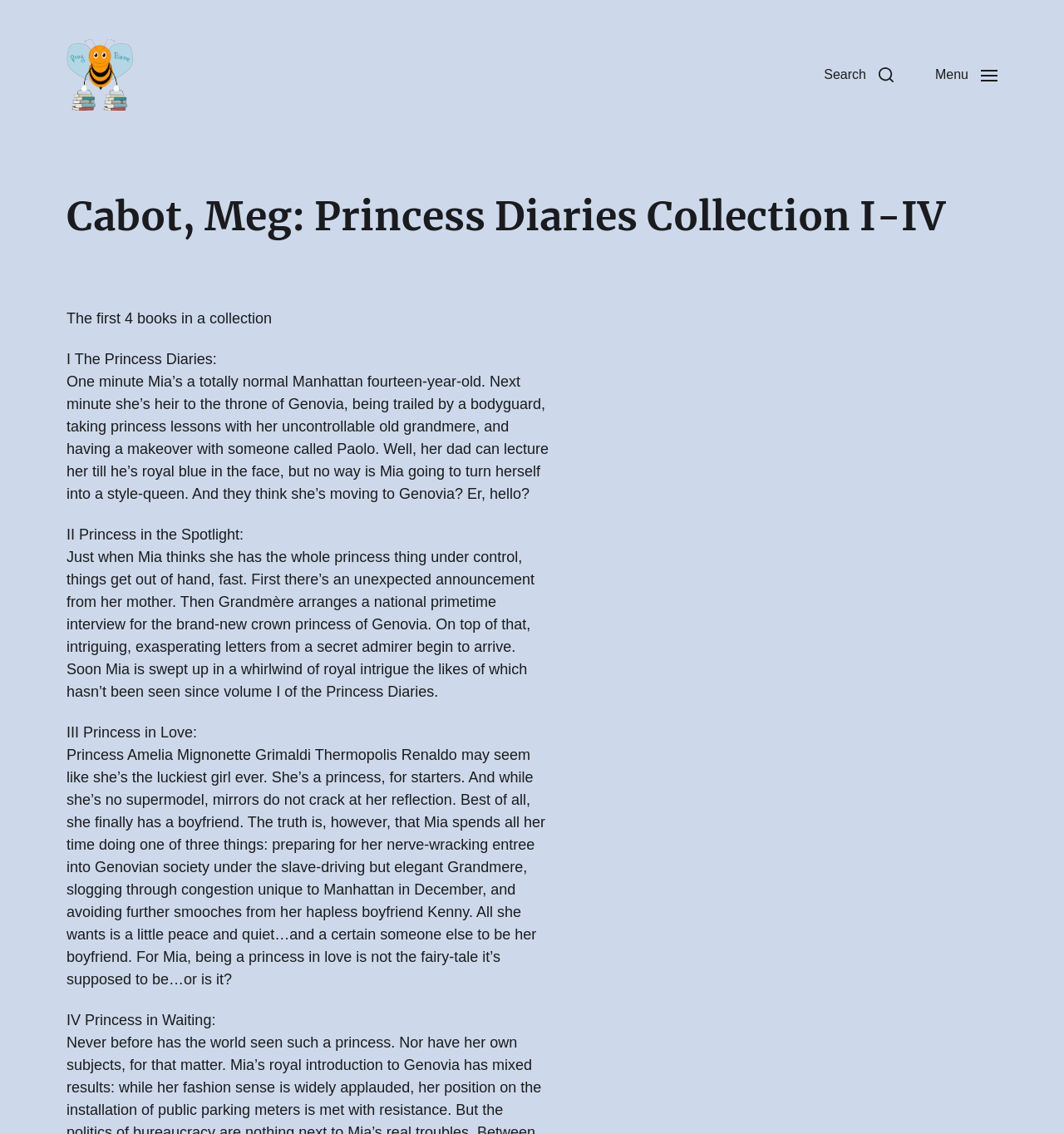Provide a single word or phrase answer to the question: 
How many books are described on this webpage?

4